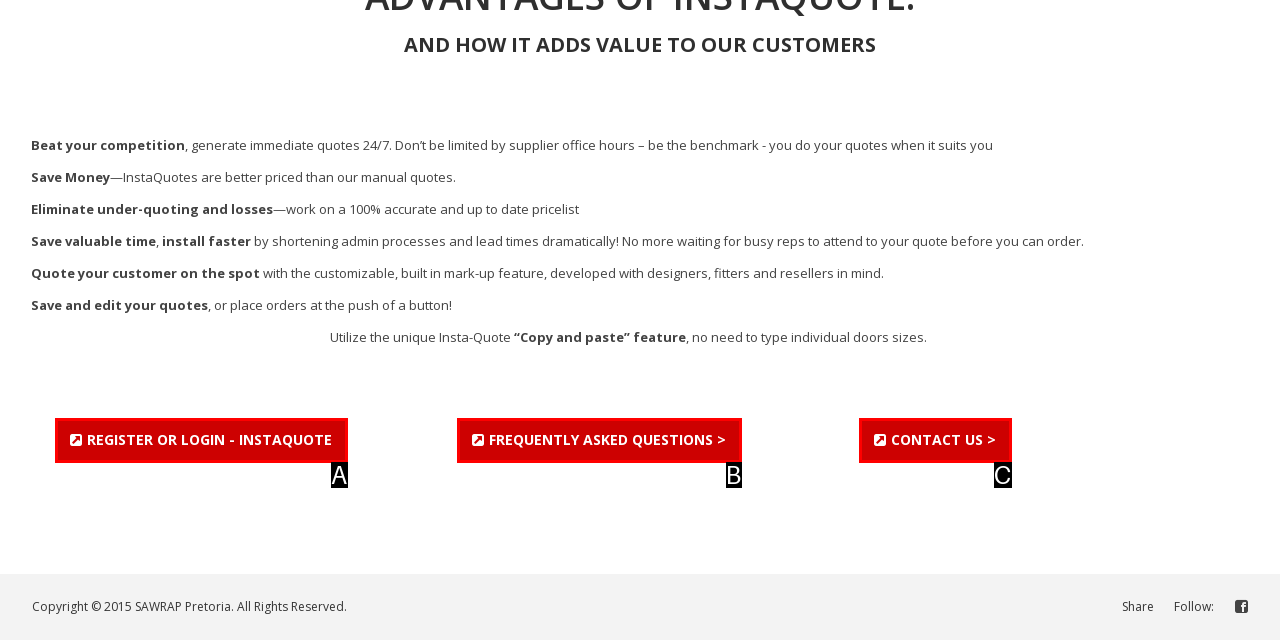Tell me the letter of the HTML element that best matches the description: Contact us > from the provided options.

C